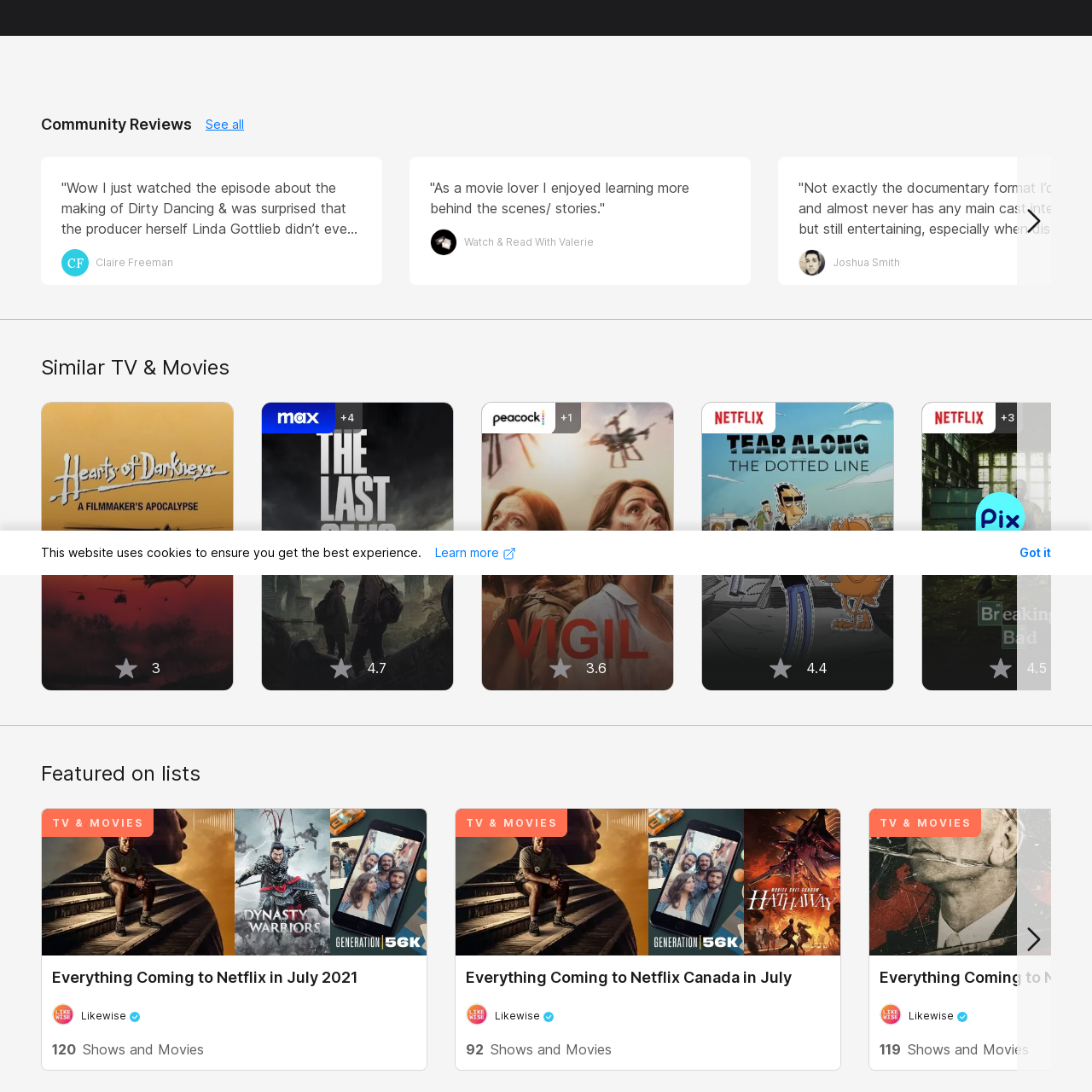What is the focus of conversations about this documentary?
Take a close look at the image highlighted by the red bounding box and answer the question thoroughly based on the details you see.

Conversations about 'Hearts of Darkness: A Filmmaker's Apocalypse' often highlight its in-depth analysis of the artistic process and the sacrifices made during production, making it a compelling watch for cinema enthusiasts.